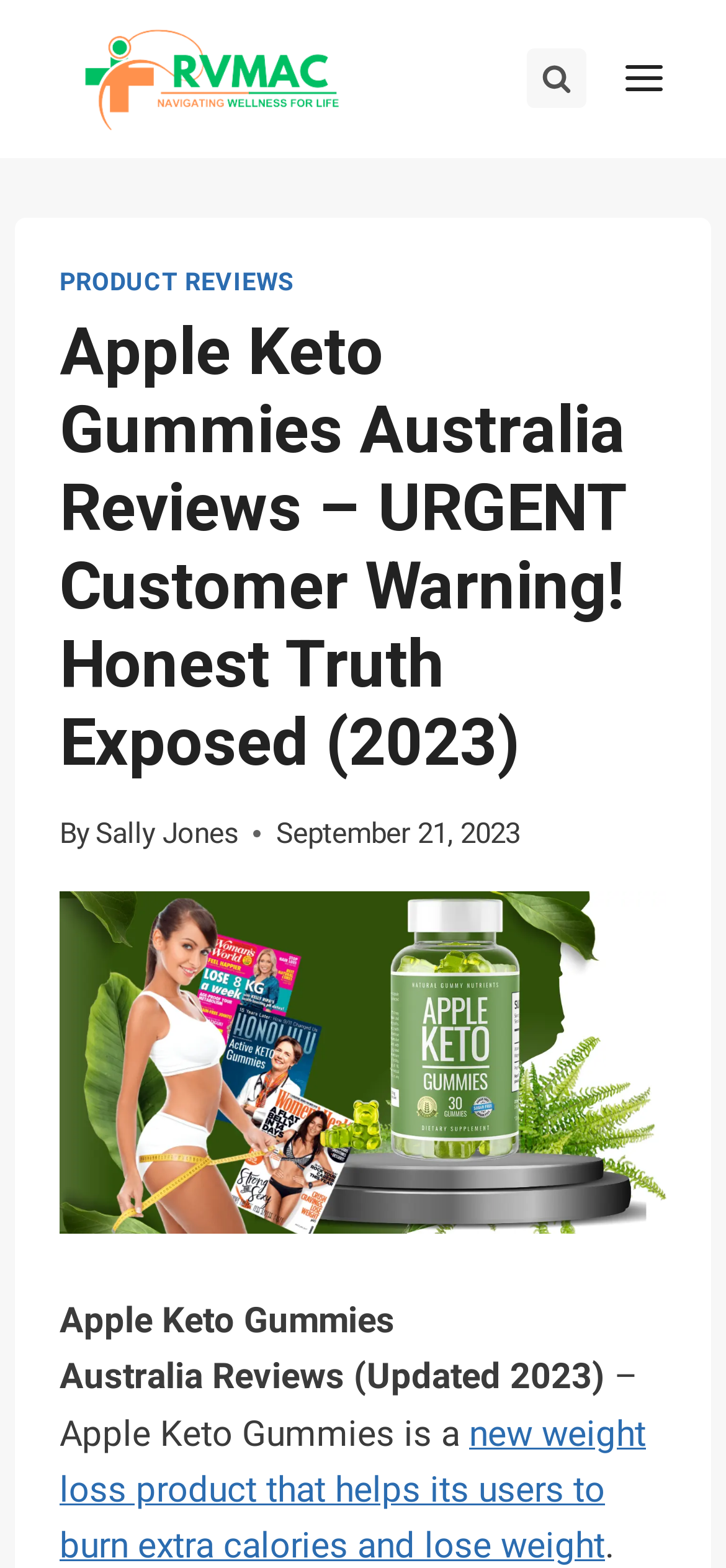Find the bounding box coordinates for the area that must be clicked to perform this action: "Learn more about Apple Keto Gummies".

[0.082, 0.9, 0.89, 1.0]